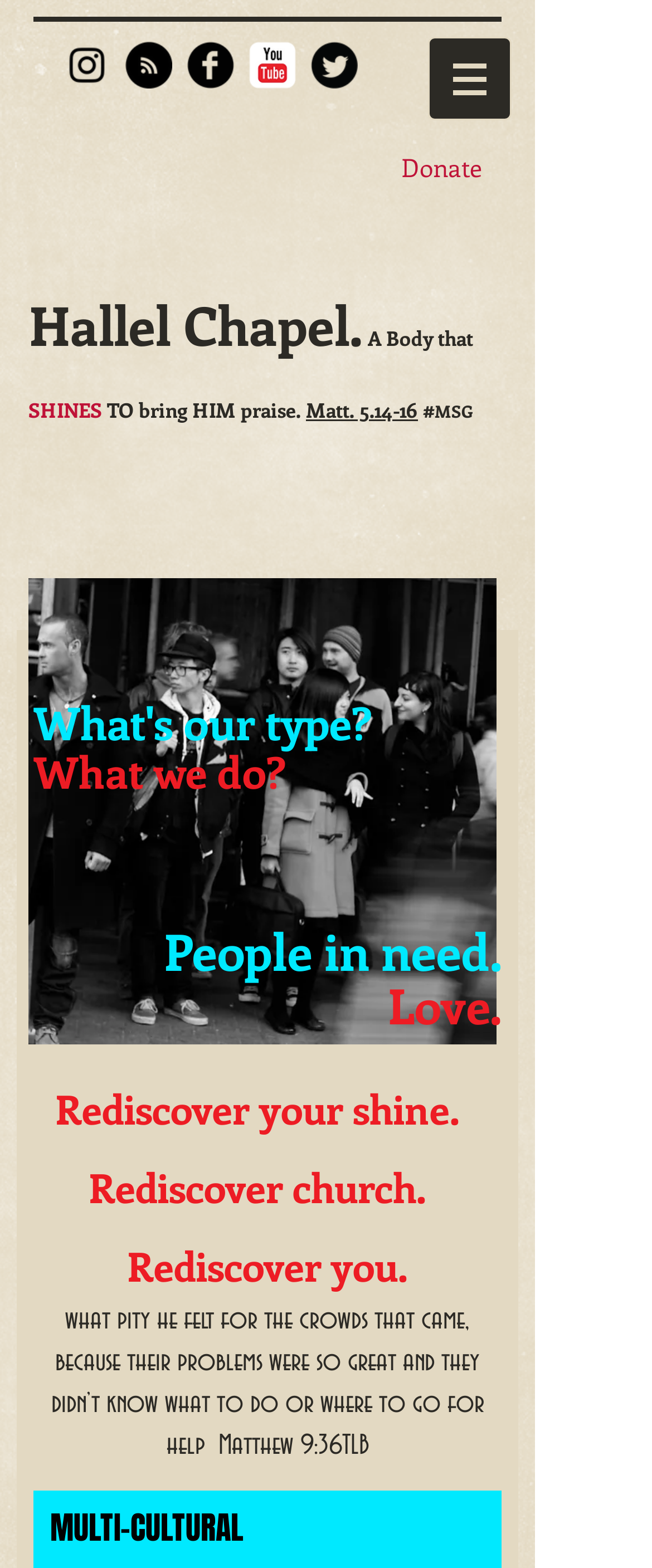Kindly determine the bounding box coordinates for the clickable area to achieve the given instruction: "Read about what Hallel Chapel does".

[0.051, 0.473, 0.438, 0.51]